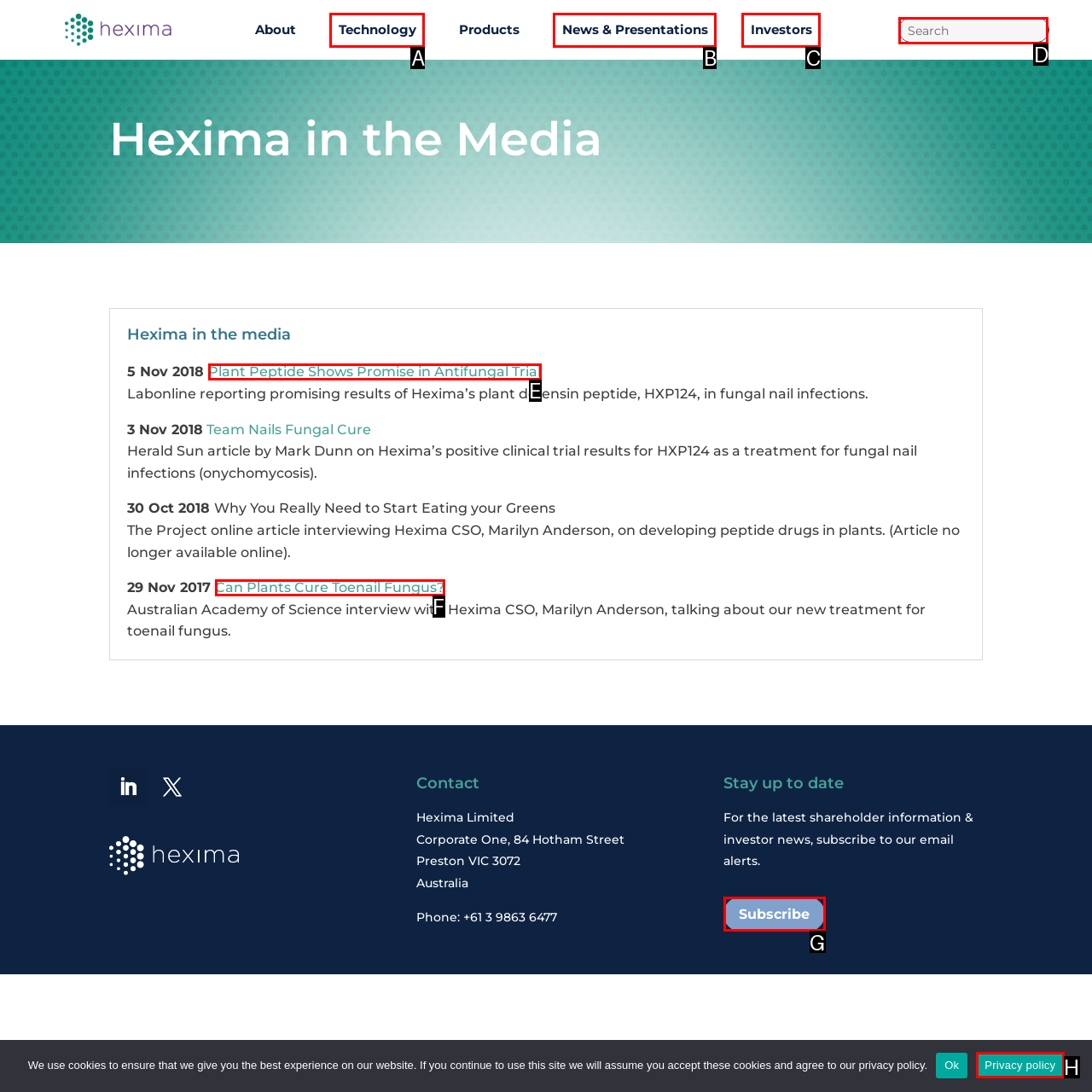Determine which UI element I need to click to achieve the following task: Search for something Provide your answer as the letter of the selected option.

D